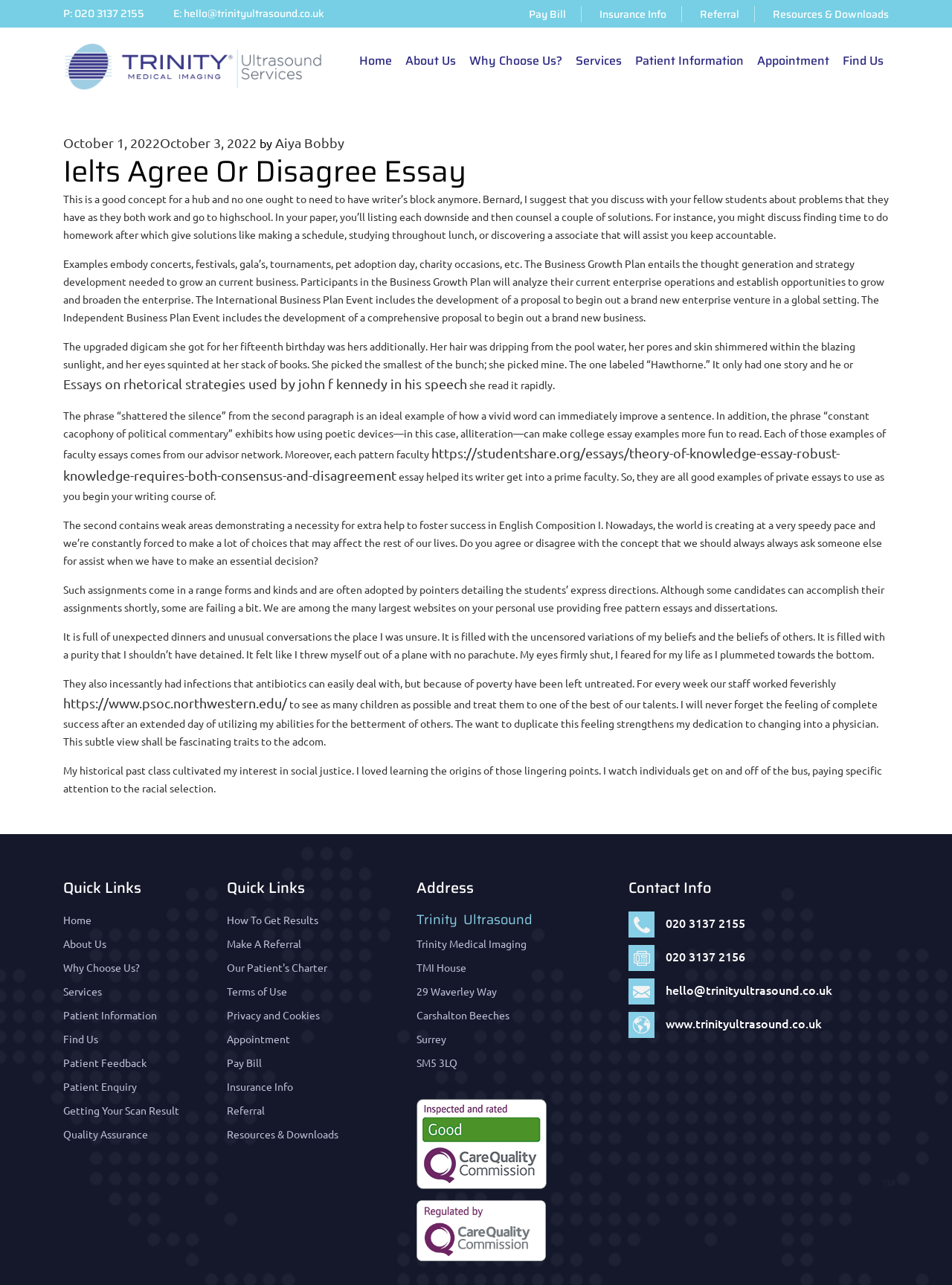What is the topic of the essay discussed on the webpage?
Using the image provided, answer with just one word or phrase.

Ielts Agree Or Disagree Essay